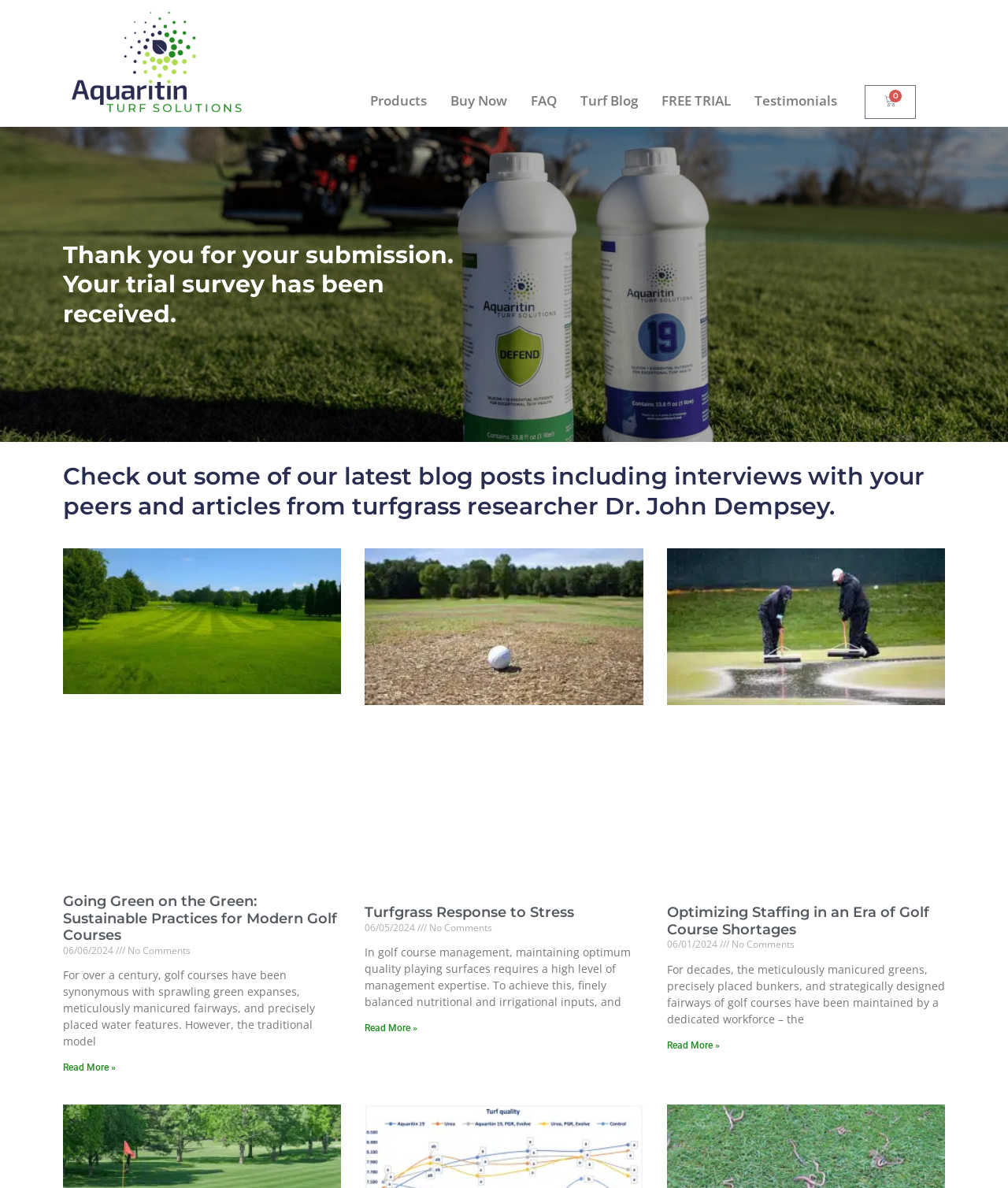Provide a brief response to the question below using one word or phrase:
What is the text of the first heading on the webpage?

Thank you for your submission. Your trial survey has been received.